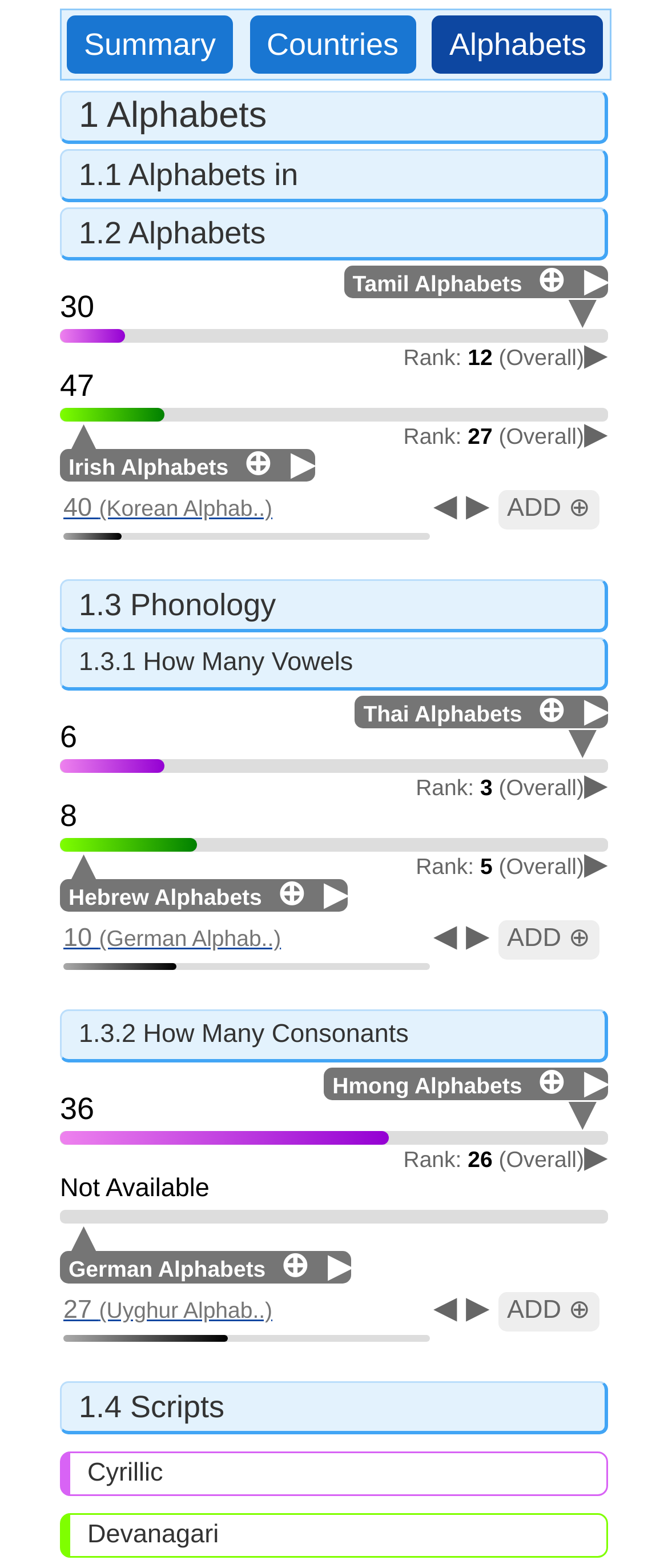Kindly determine the bounding box coordinates for the clickable area to achieve the given instruction: "View the 'Korean Alphabets' details".

[0.095, 0.311, 0.644, 0.338]